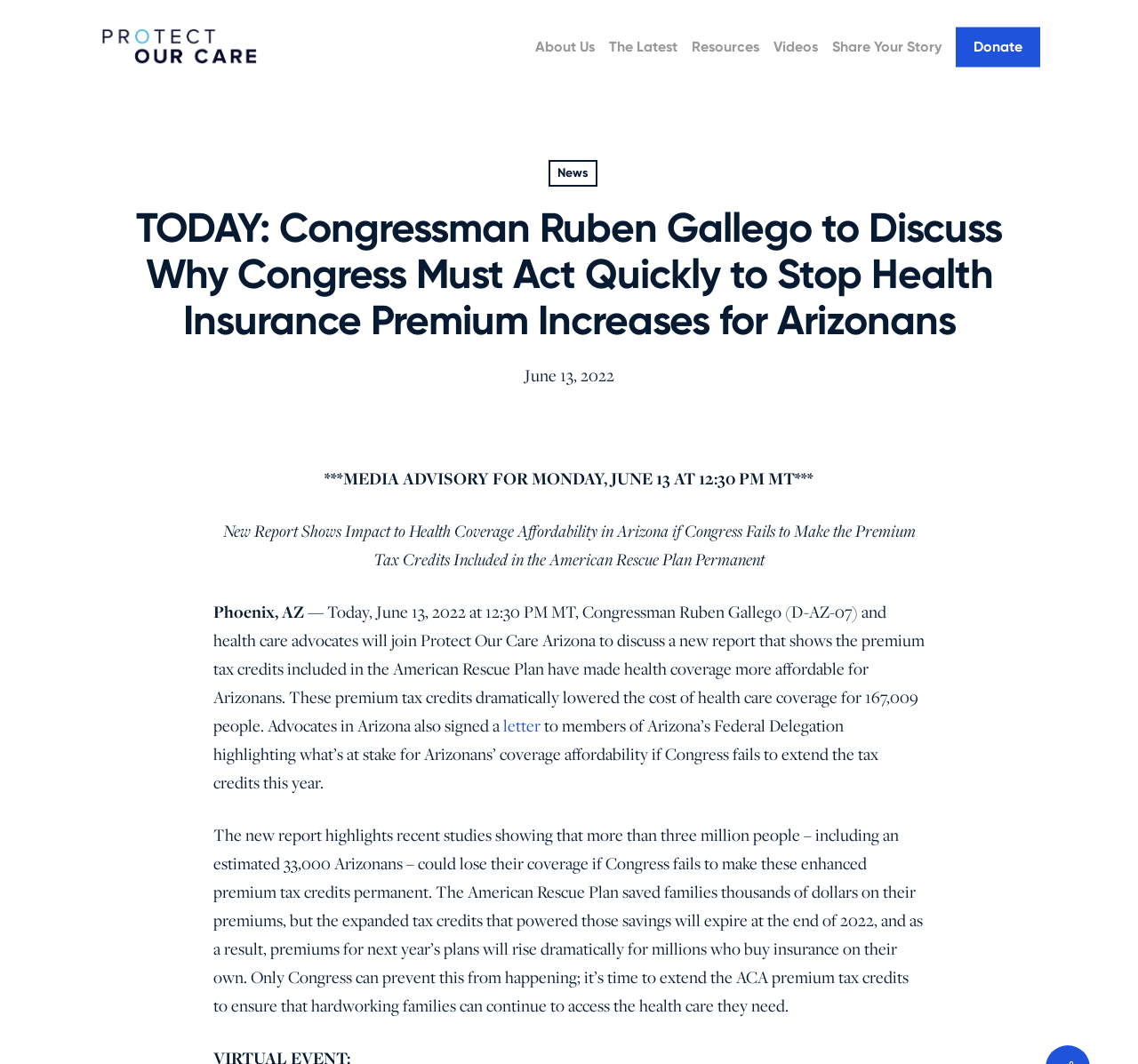Identify the bounding box coordinates of the area that should be clicked in order to complete the given instruction: "Click the 'Donate' button". The bounding box coordinates should be four float numbers between 0 and 1, i.e., [left, top, right, bottom].

[0.84, 0.036, 0.914, 0.051]